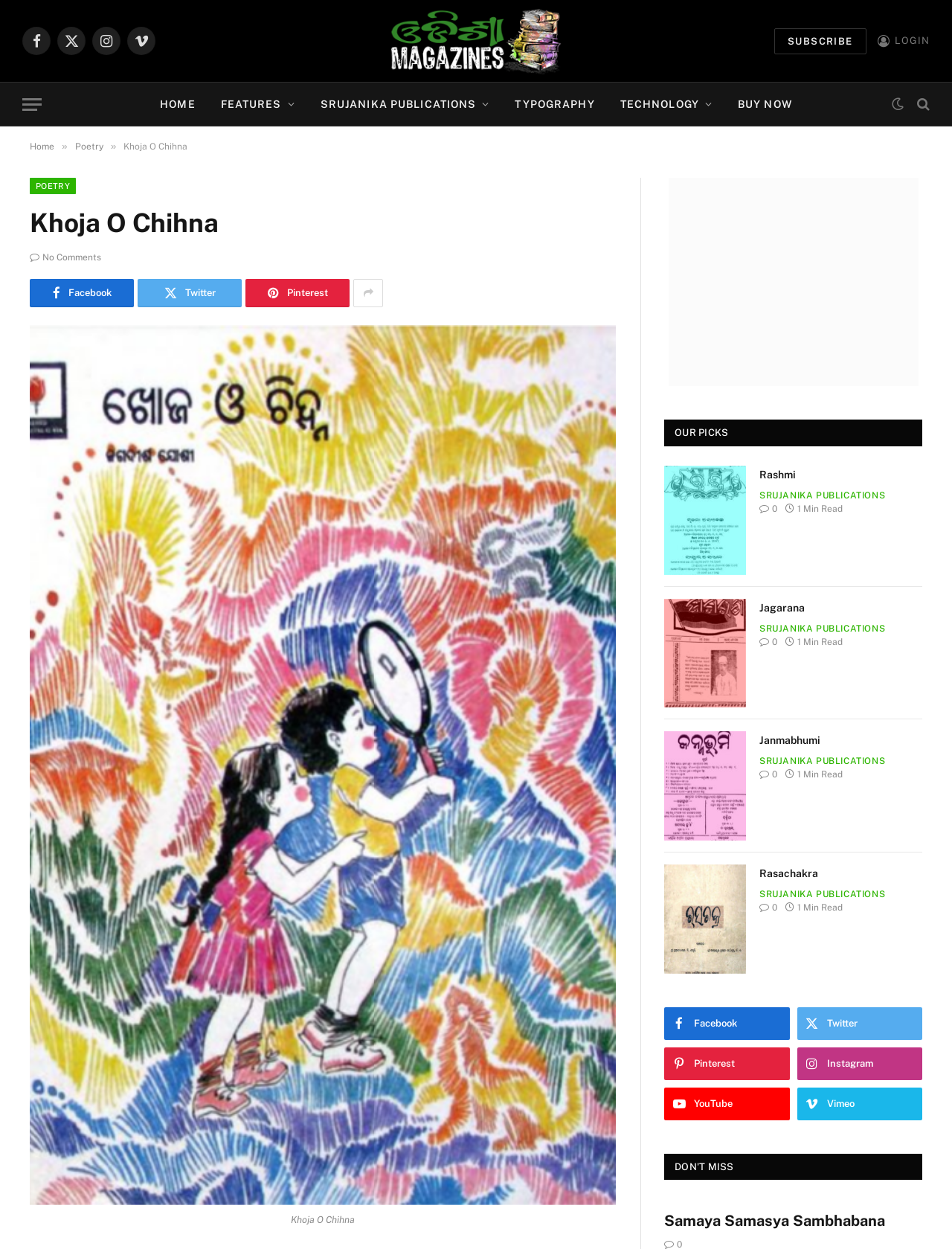Give a one-word or phrase response to the following question: What is the name of the publication associated with the book?

Srujanika Publications